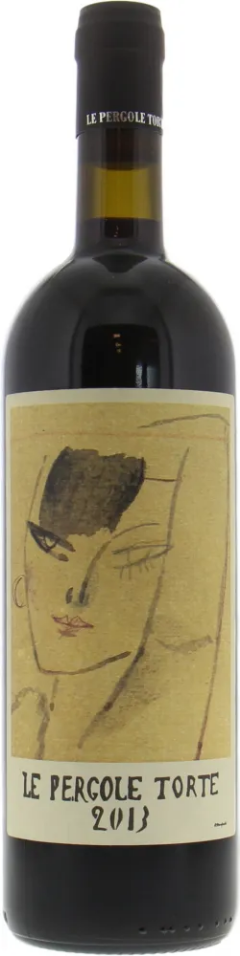Elaborate on the image by describing it in detail.

The image showcases a bottle of "Le Pergole Torte 2013," a renowned red wine produced by Montevertine in Tuscany, Italy. The label features an artistic design with a striking portrait, highlighting the vintage year in an eye-catching font. This particular wine is highly rated with a score of 4.7 stars based on three professional reviews, indicating its exceptional quality. However, the product is currently out of stock, as indicated on the site. This vintage is celebrated for its perfect condition and a volume of 0.75 liters, capturing the essence of Italian winemaking traditions.